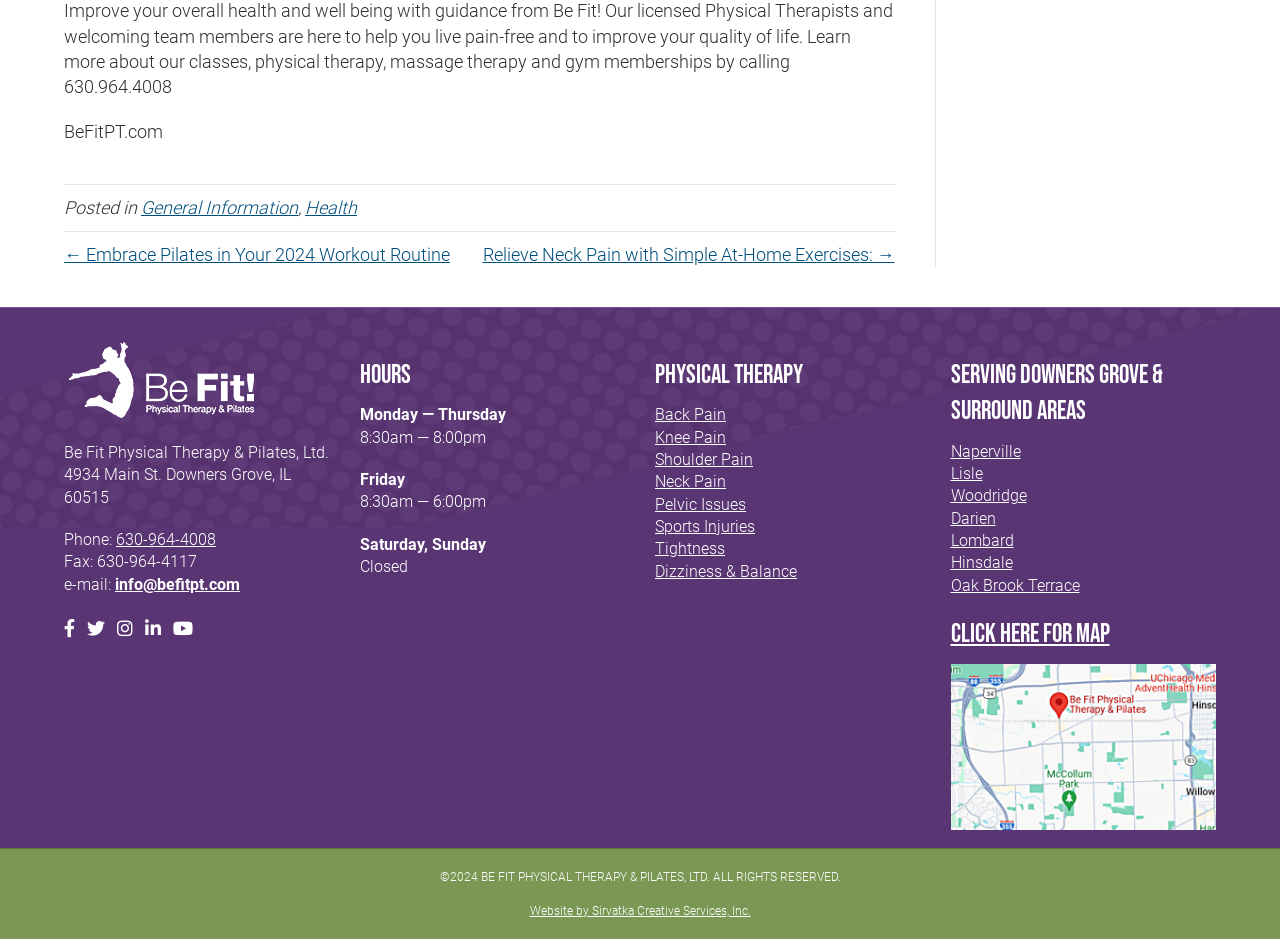Provide the bounding box coordinates of the section that needs to be clicked to accomplish the following instruction: "View the map."

[0.743, 0.659, 0.867, 0.693]